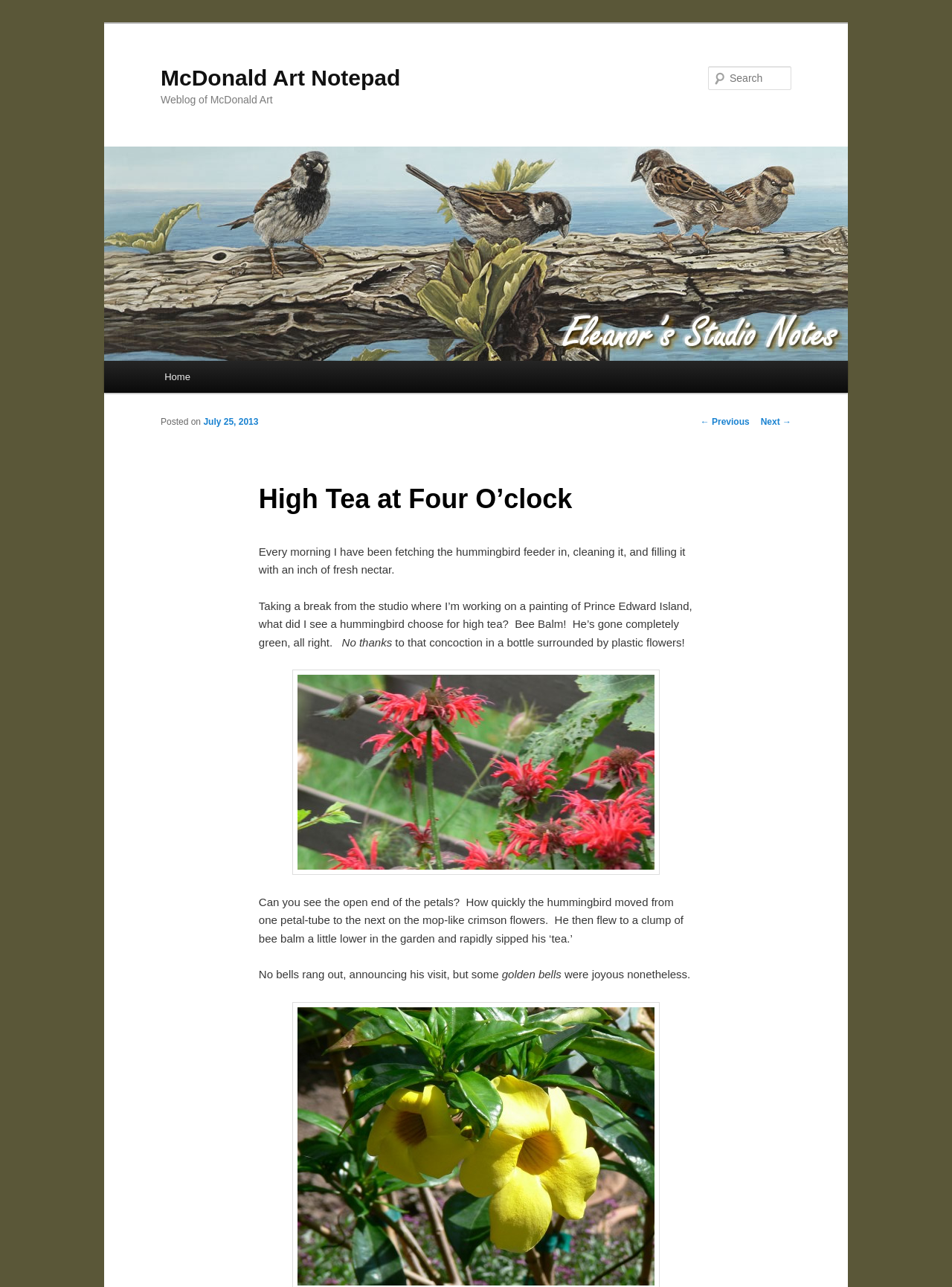Identify the bounding box for the described UI element. Provide the coordinates in (top-left x, top-left y, bottom-right x, bottom-right y) format with values ranging from 0 to 1: parent_node: McDonald Art Notepad

[0.109, 0.114, 0.891, 0.28]